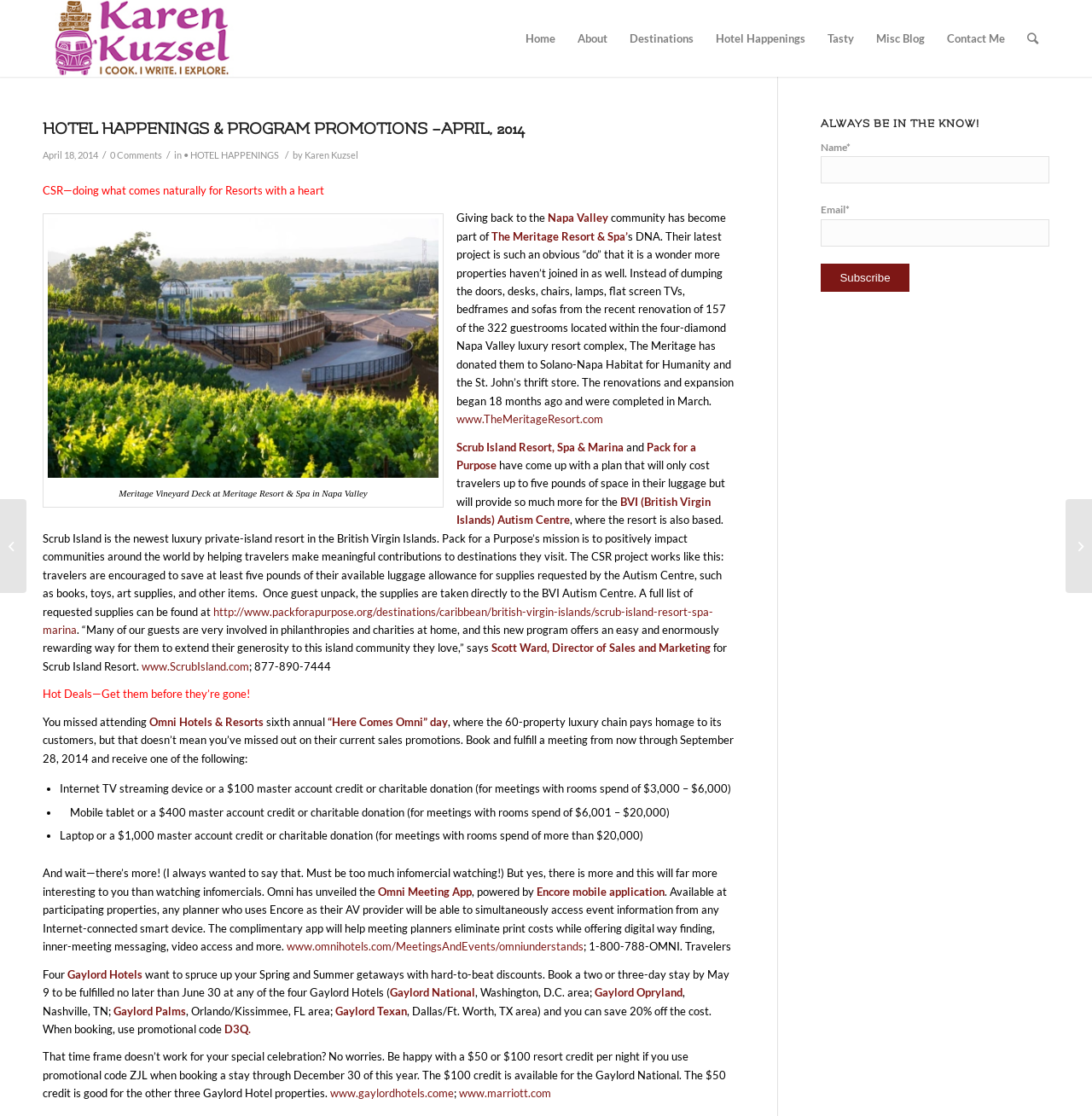How many Gaylord Hotels are mentioned in the article?
Using the image as a reference, give a one-word or short phrase answer.

4